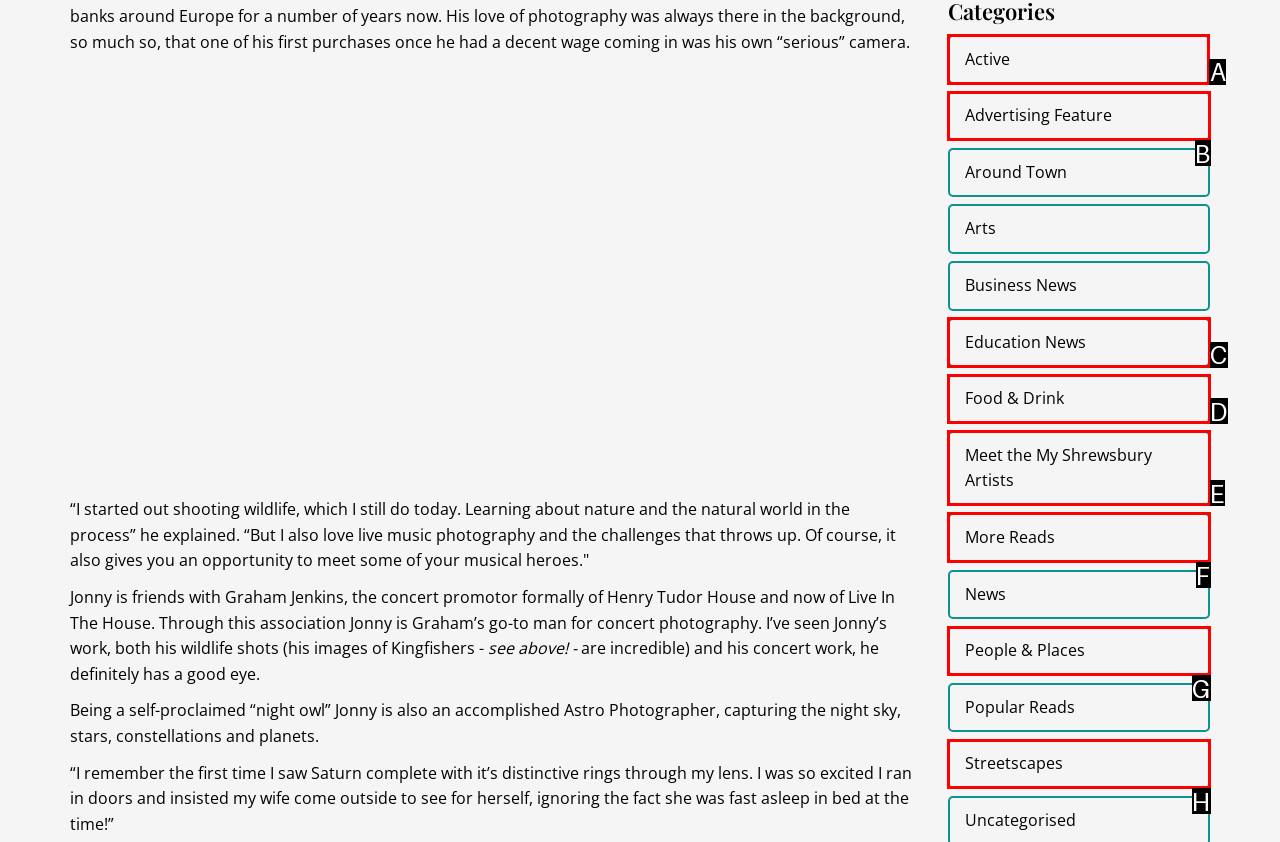Find the HTML element to click in order to complete this task: Click on 'Active' link
Answer with the letter of the correct option.

A